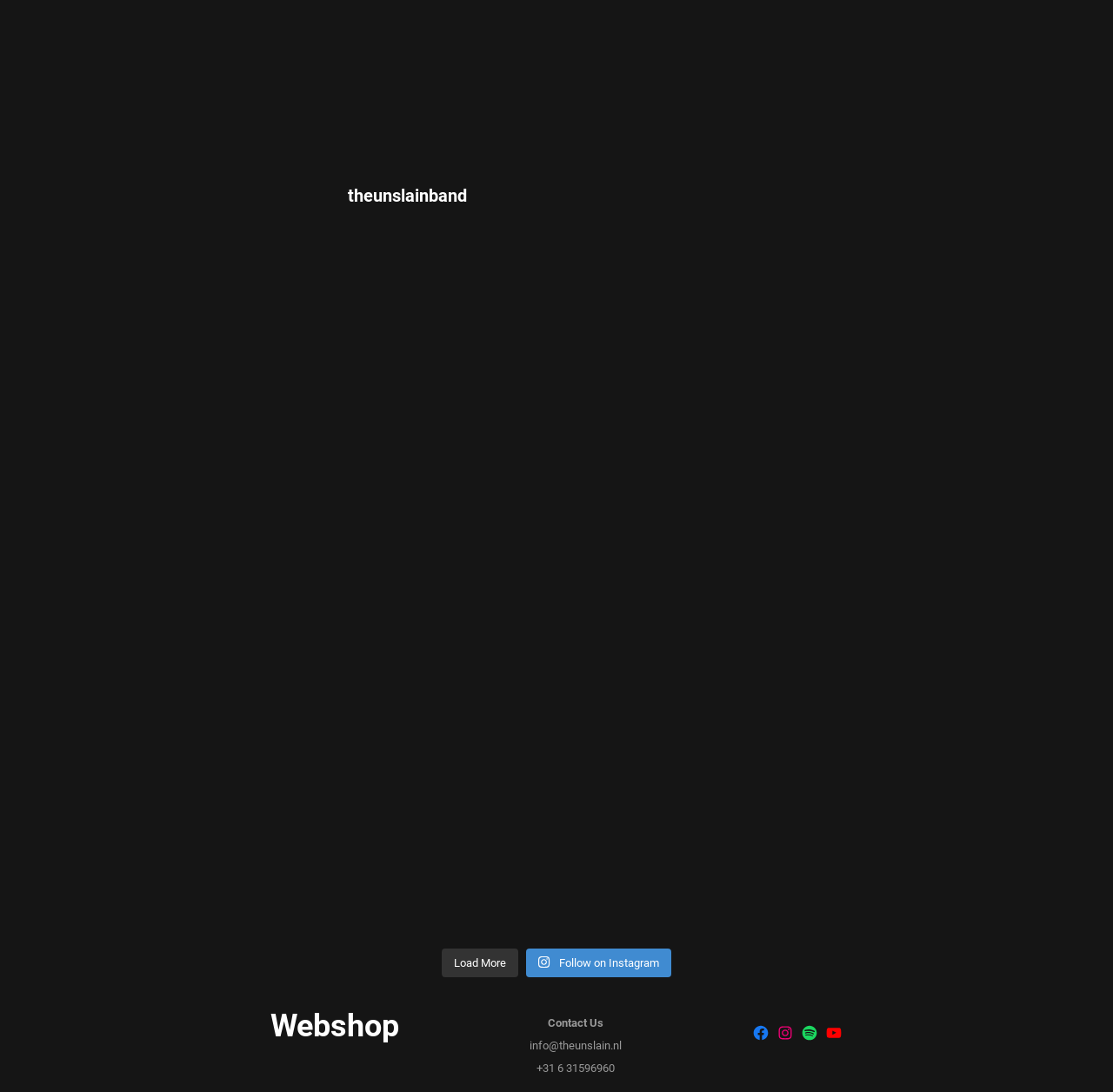Please respond in a single word or phrase: 
What is the title of the album?

Descending